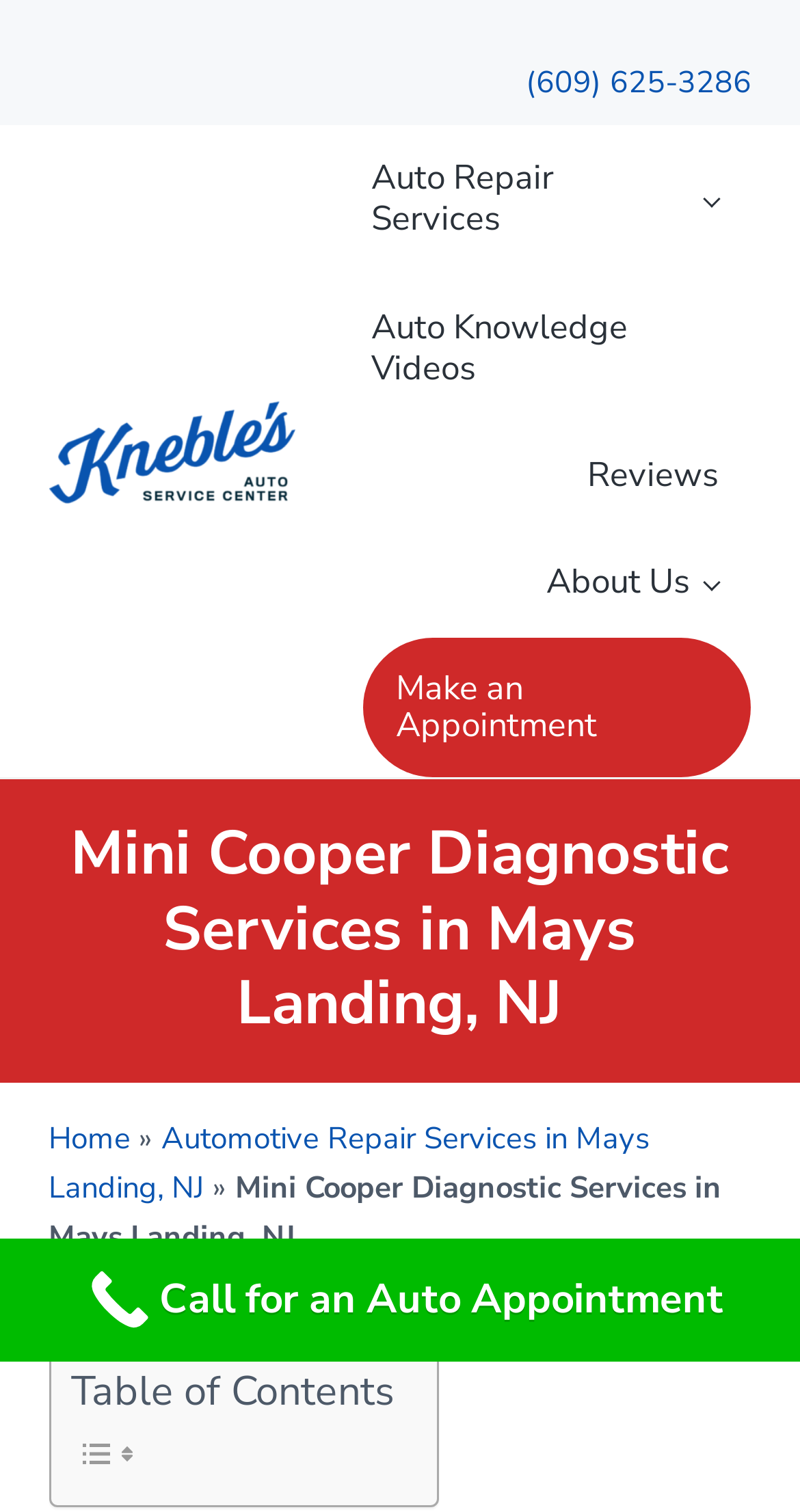Select the bounding box coordinates of the element I need to click to carry out the following instruction: "Call for an auto appointment".

[0.0, 0.819, 1.0, 0.901]